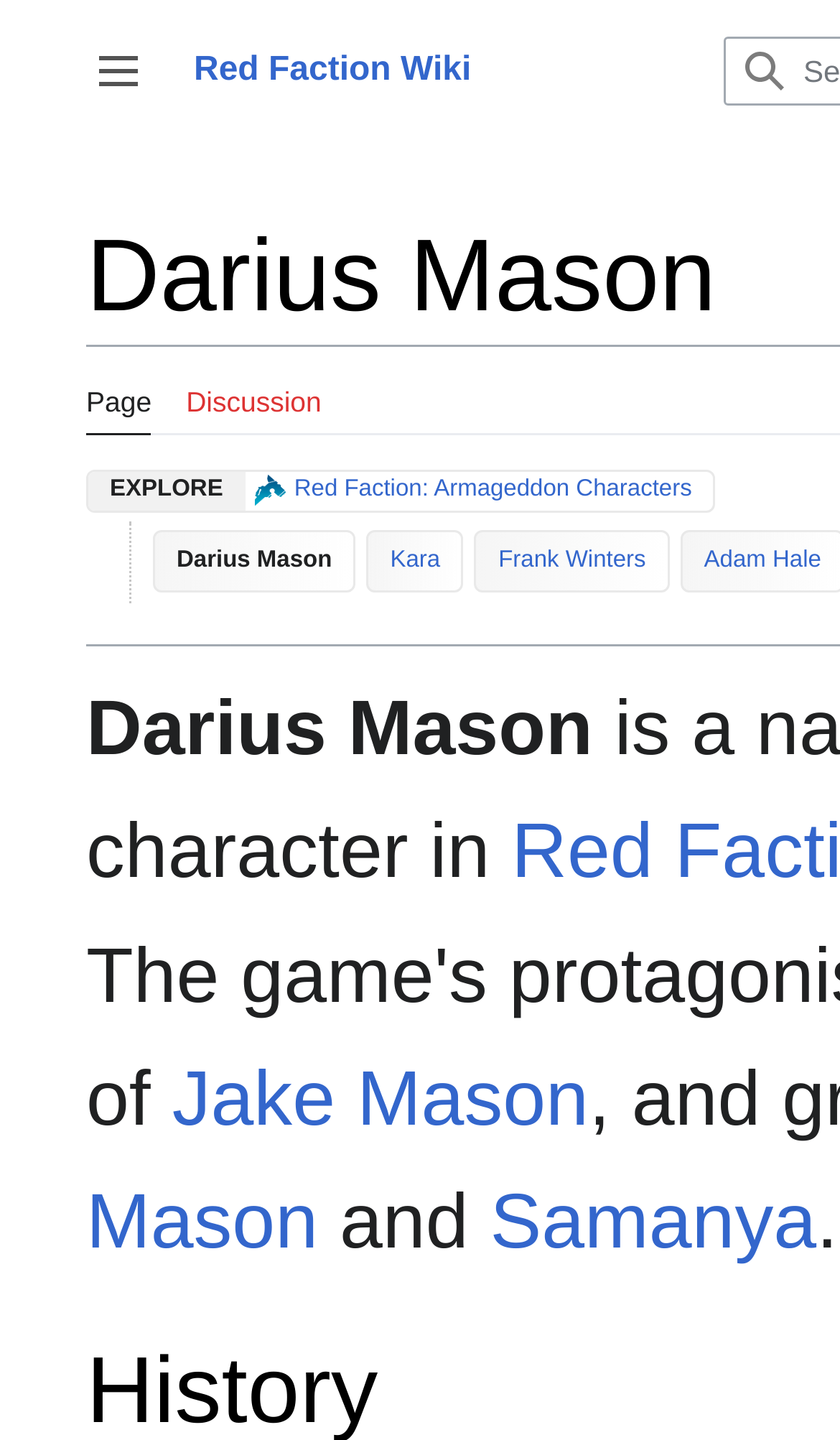What type of content is the webpage about?
Kindly give a detailed and elaborate answer to the question.

The webpage appears to be about game characters, specifically those from the Red Faction series, as evidenced by the links to character names and the mention of Red Faction: Armageddon Characters.